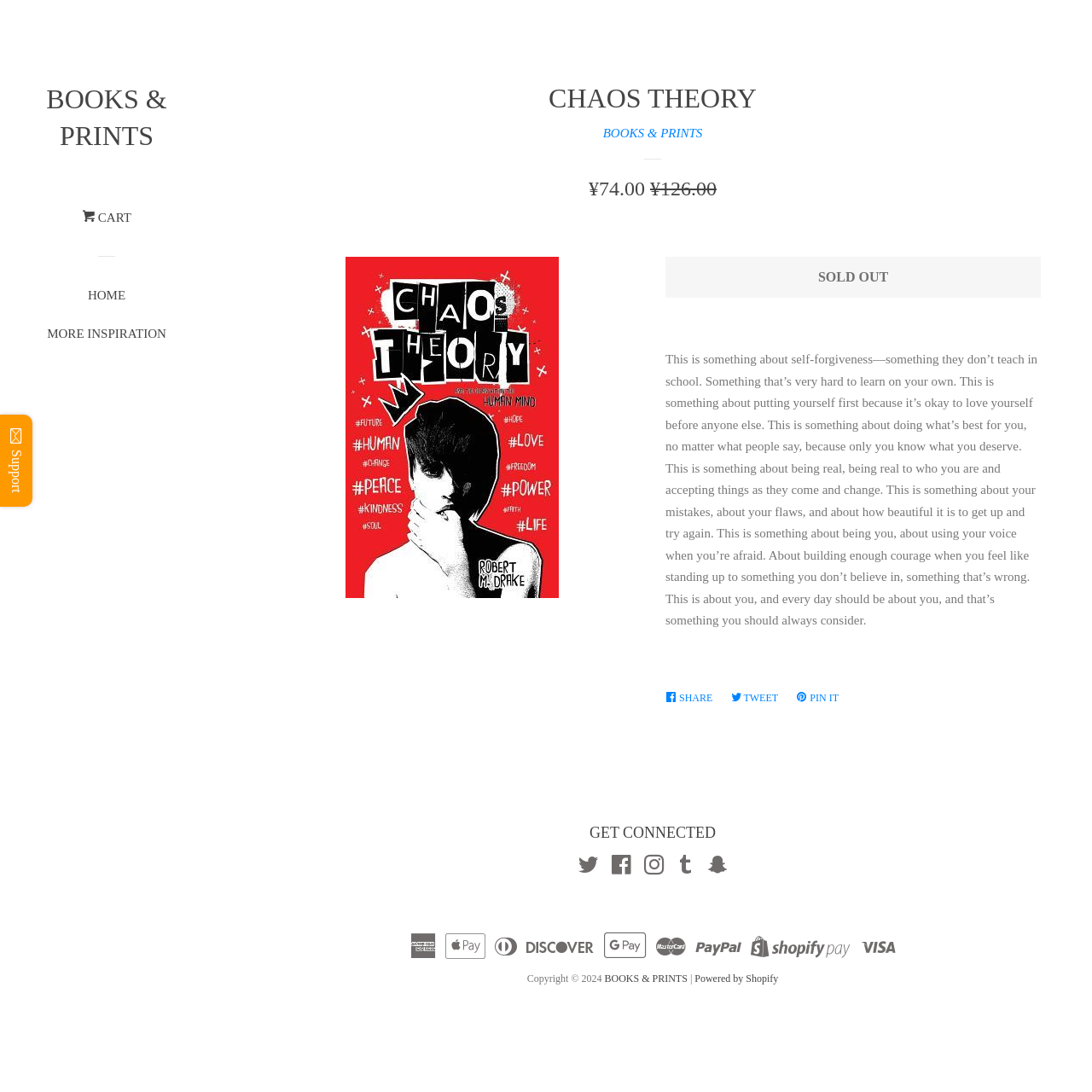Identify the bounding box for the element characterized by the following description: "Tweet Tweet on Twitter".

[0.669, 0.626, 0.72, 0.652]